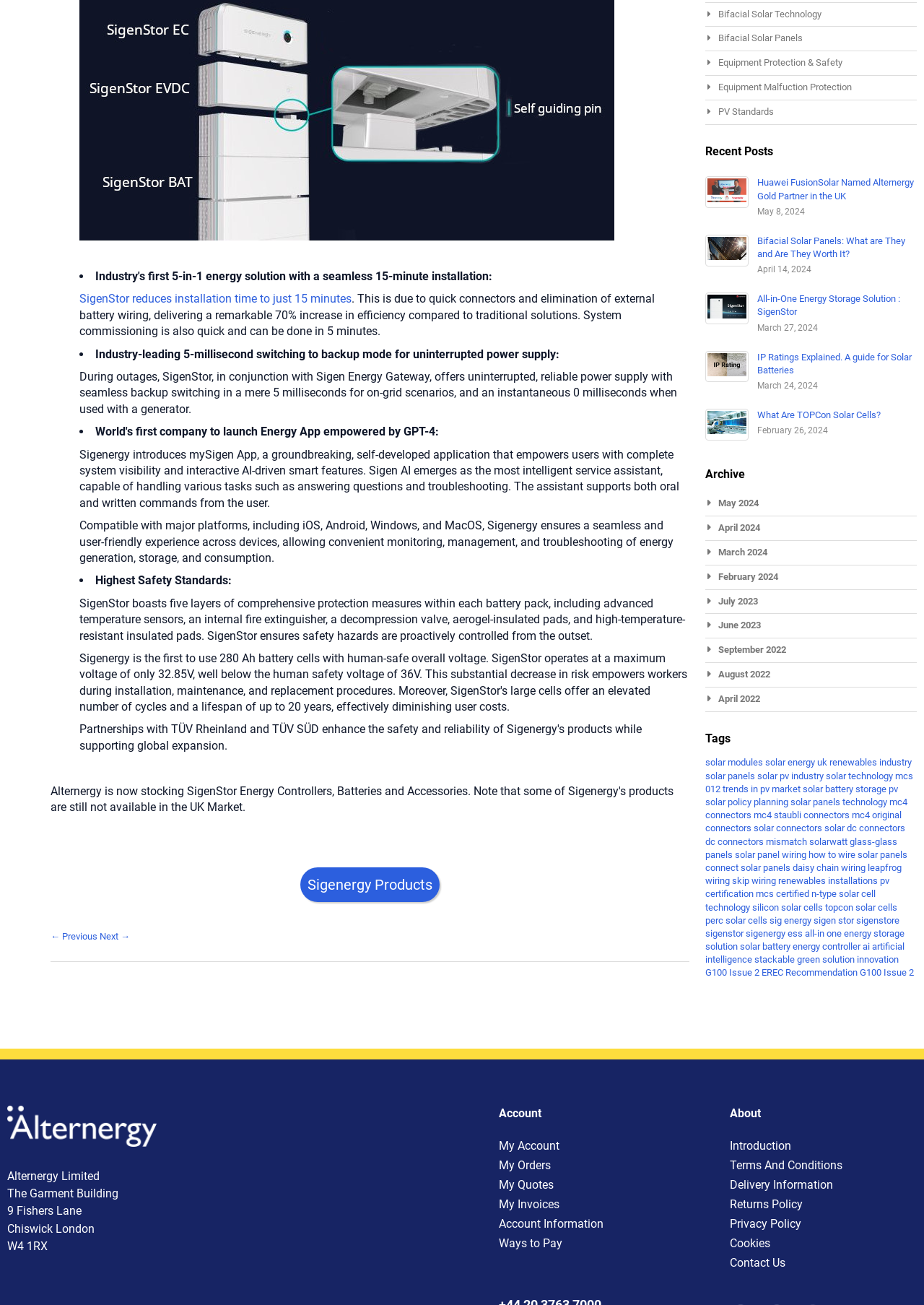What is the category of the recent posts section?
Kindly offer a detailed explanation using the data available in the image.

The recent posts section appears to be a collection of blog posts, with titles such as 'Huawei FusionSolar Named Alternergy Gold Partner in the UK', 'Bifacial Solar Panels: What are They and Are They Worth It?', and 'All-in-One Energy Storage Solution : SigenStor', along with their corresponding dates.